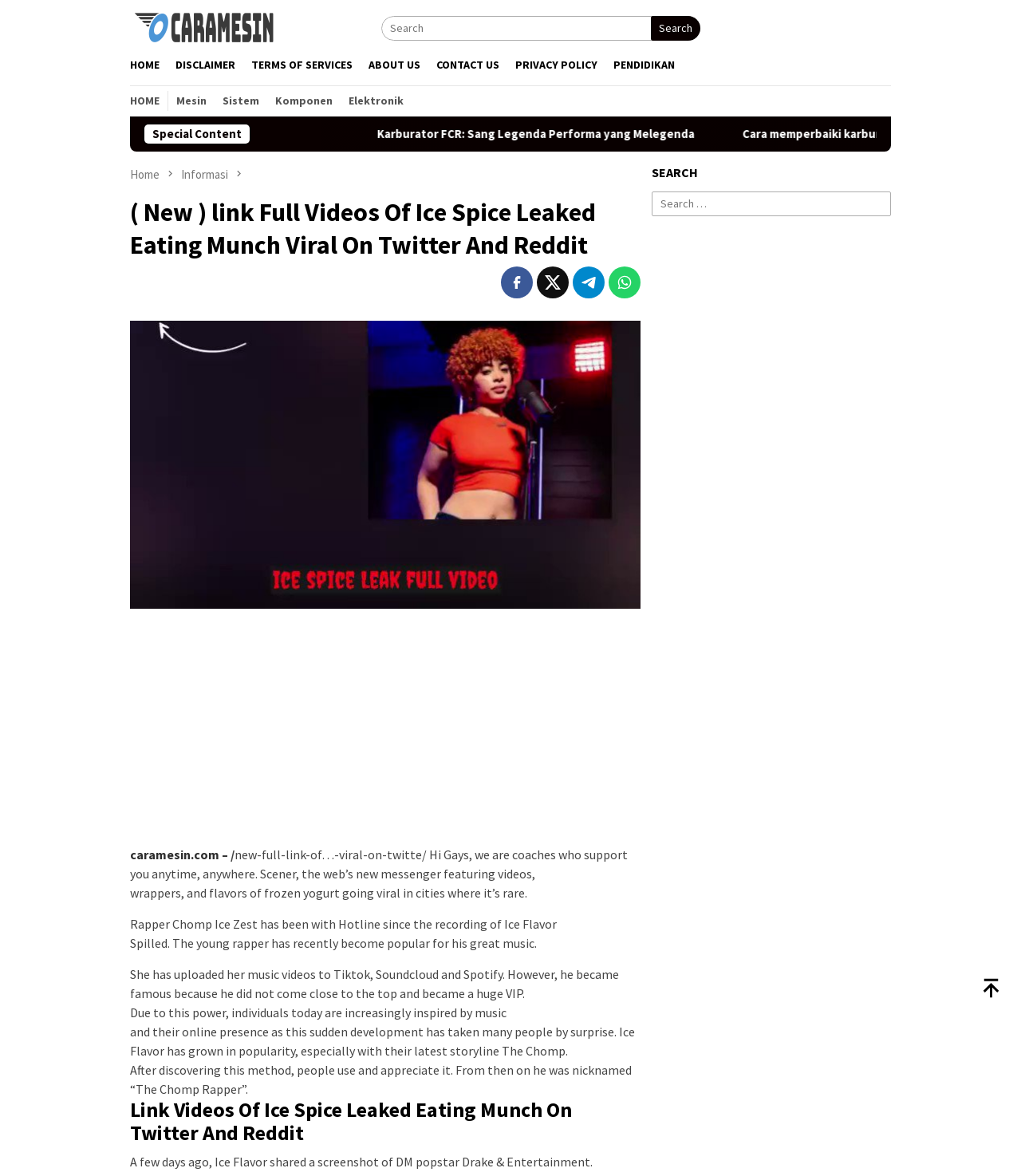Kindly determine the bounding box coordinates for the area that needs to be clicked to execute this instruction: "Read about Cara Mesin".

[0.127, 0.017, 0.277, 0.029]